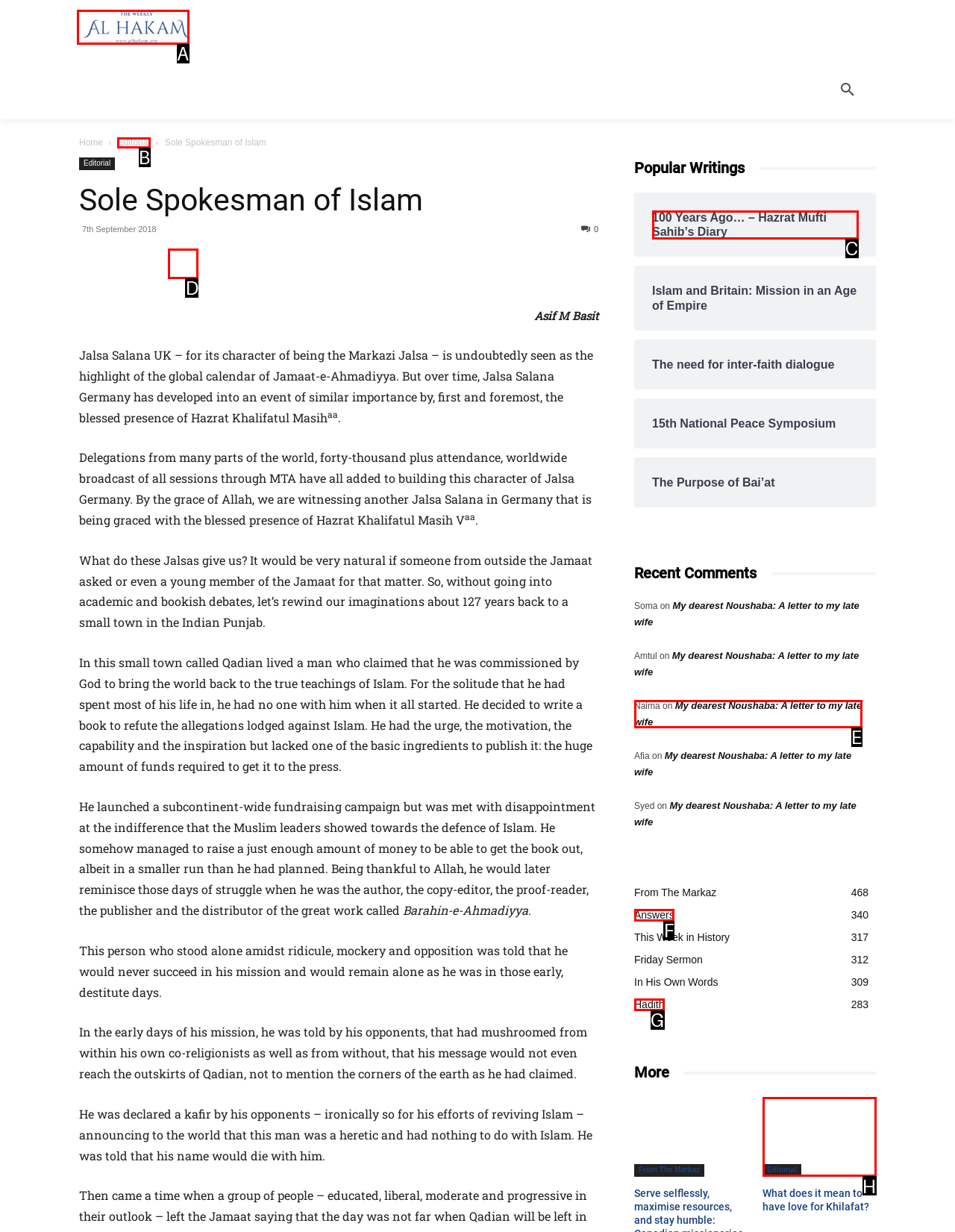Identify the HTML element to click to fulfill this task: Click on the 'Al hakam' link
Answer with the letter from the given choices.

A